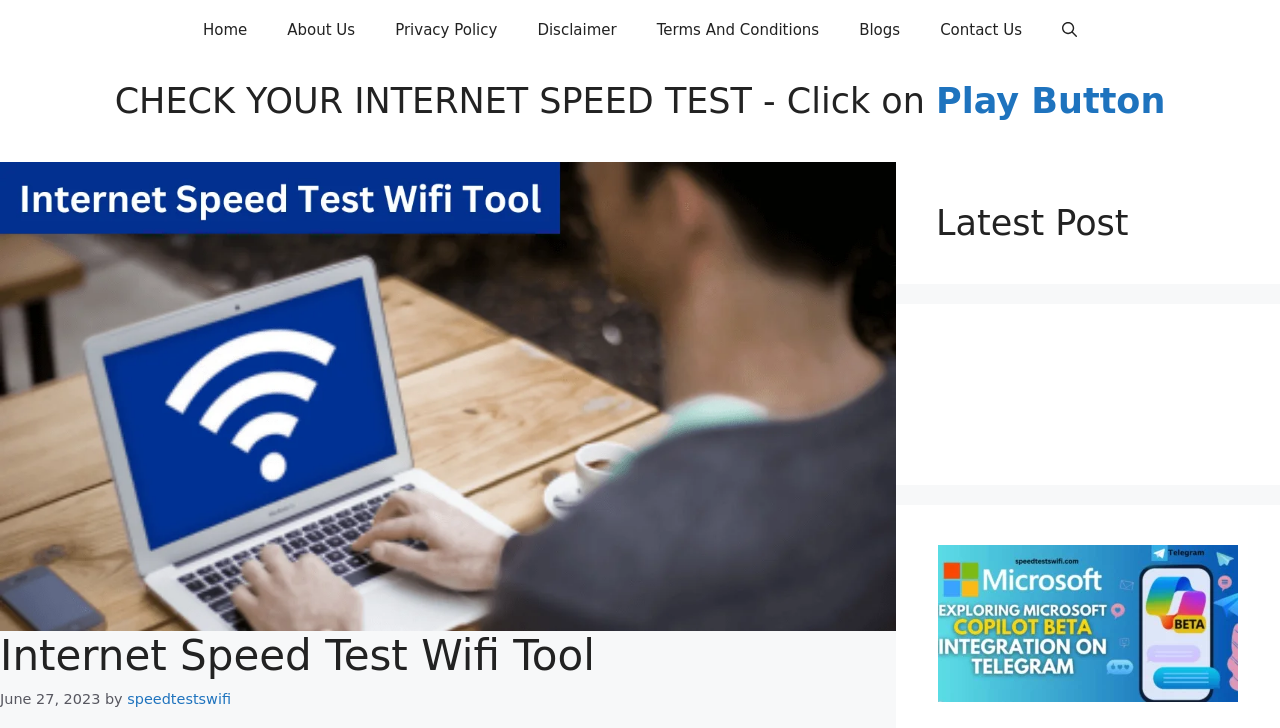Bounding box coordinates are specified in the format (top-left x, top-left y, bottom-right x, bottom-right y). All values are floating point numbers bounded between 0 and 1. Please provide the bounding box coordinate of the region this sentence describes: Contact Us

[0.719, 0.0, 0.814, 0.082]